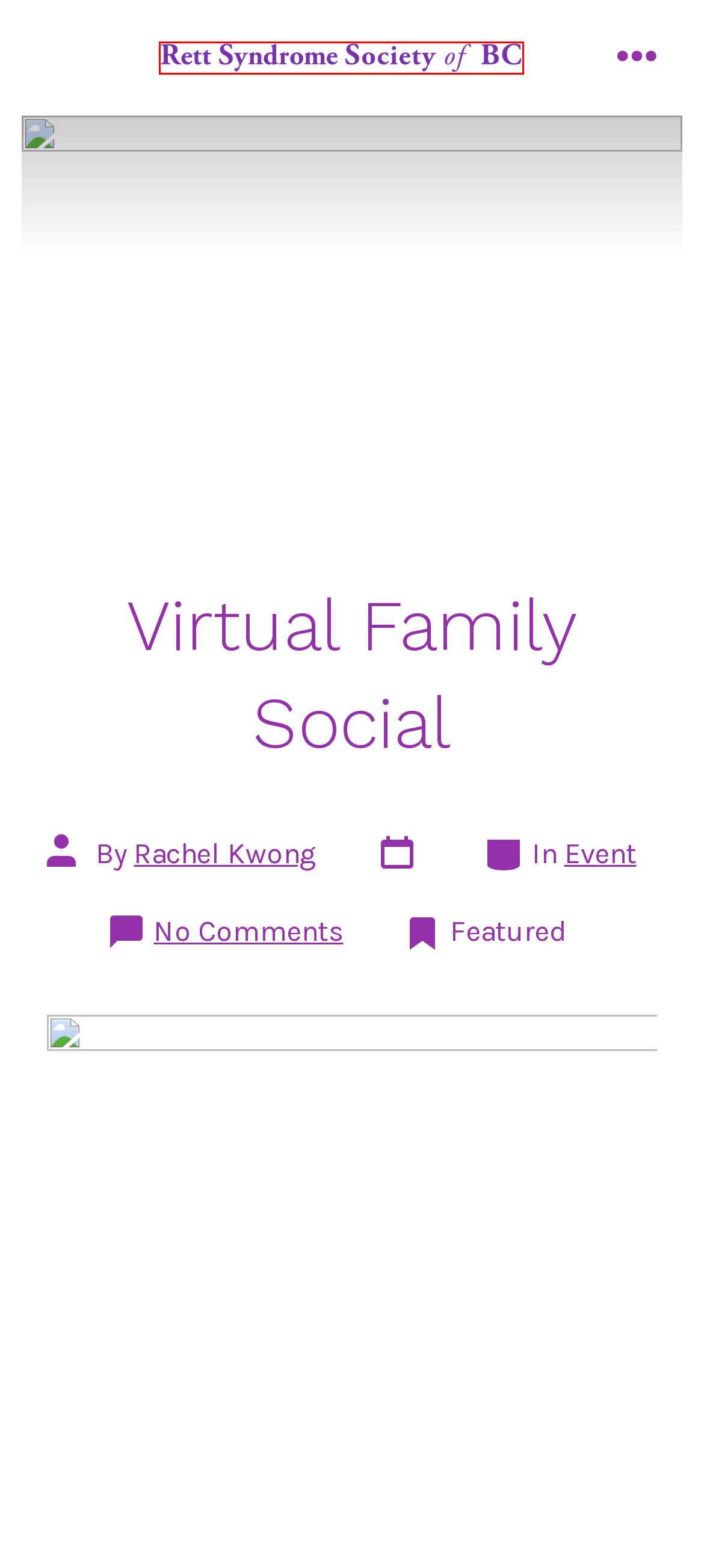Analyze the given webpage screenshot and identify the UI element within the red bounding box. Select the webpage description that best matches what you expect the new webpage to look like after clicking the element. Here are the candidates:
A. #aac Archives : Rett Syndrome Society of BC
B. #rett Archives : Rett Syndrome Society of BC
C. #rettsyndrome Archives : Rett Syndrome Society of BC
D. #virtual Archives : Rett Syndrome Society of BC
E. Event Archives : Rett Syndrome Society of BC
F. Rett Syndrome Society of British Columbia : Rett Syndrome Society of BC
G. Privacy Policy : Rett Syndrome Society of BC
H. Rachel Kwong, Author at Rett Syndrome Society of BC

F